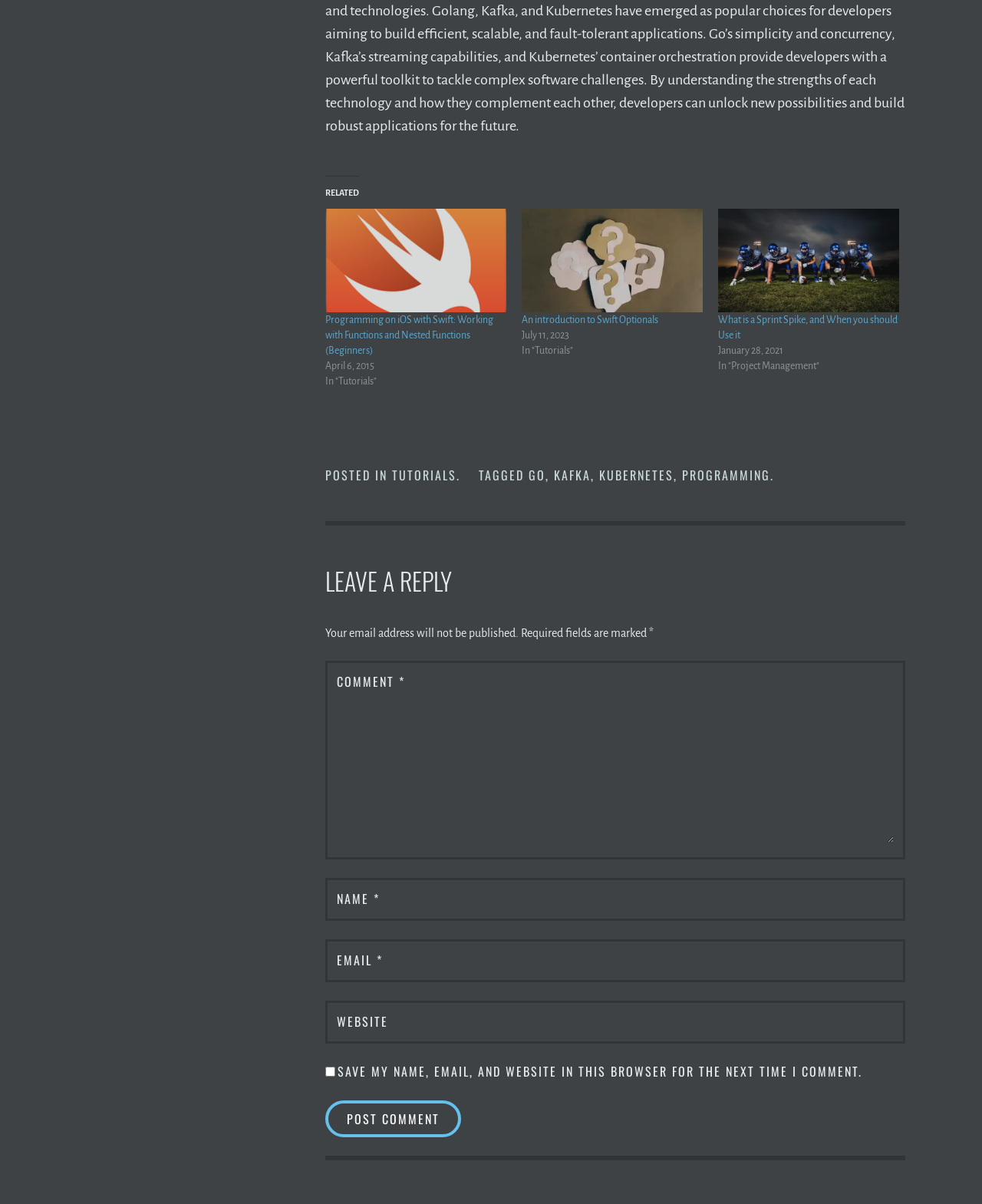What is the title of the first related post?
Using the image as a reference, give a one-word or short phrase answer.

Programming on iOS with Swift